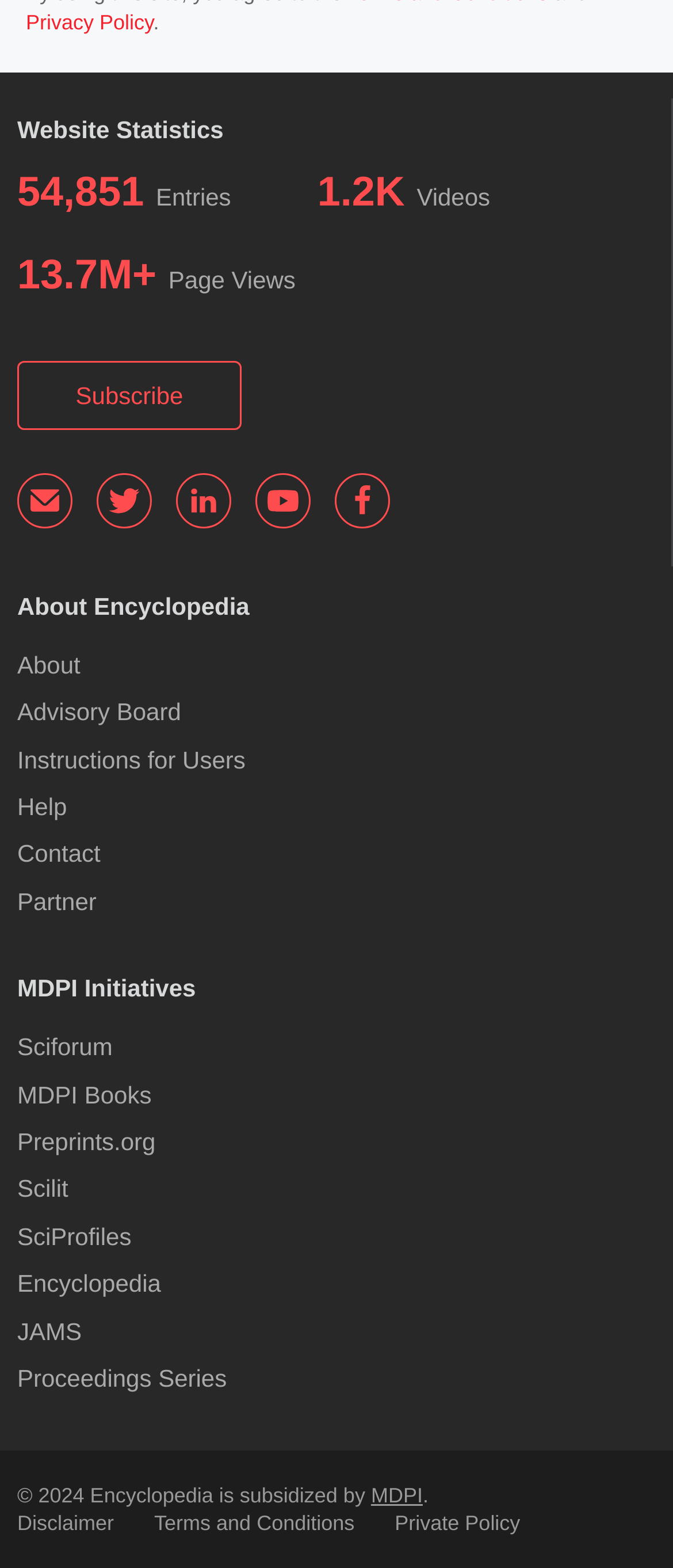How many entries are there?
Refer to the image and give a detailed response to the question.

I found the answer by looking at the static text '54,851' which is located next to the text 'Entries'.